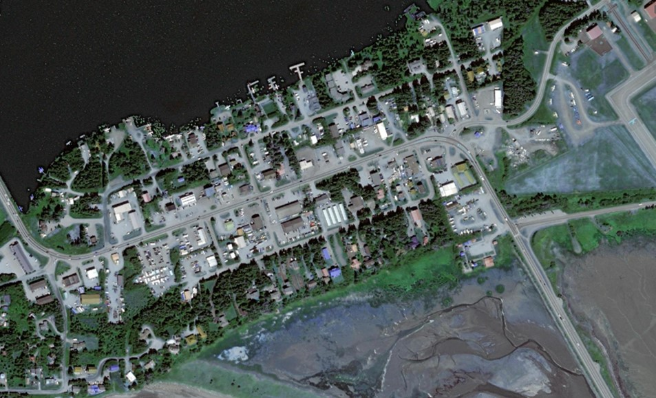Answer the question with a single word or phrase: 
What is the purpose of the imagery?

Land cover mapping